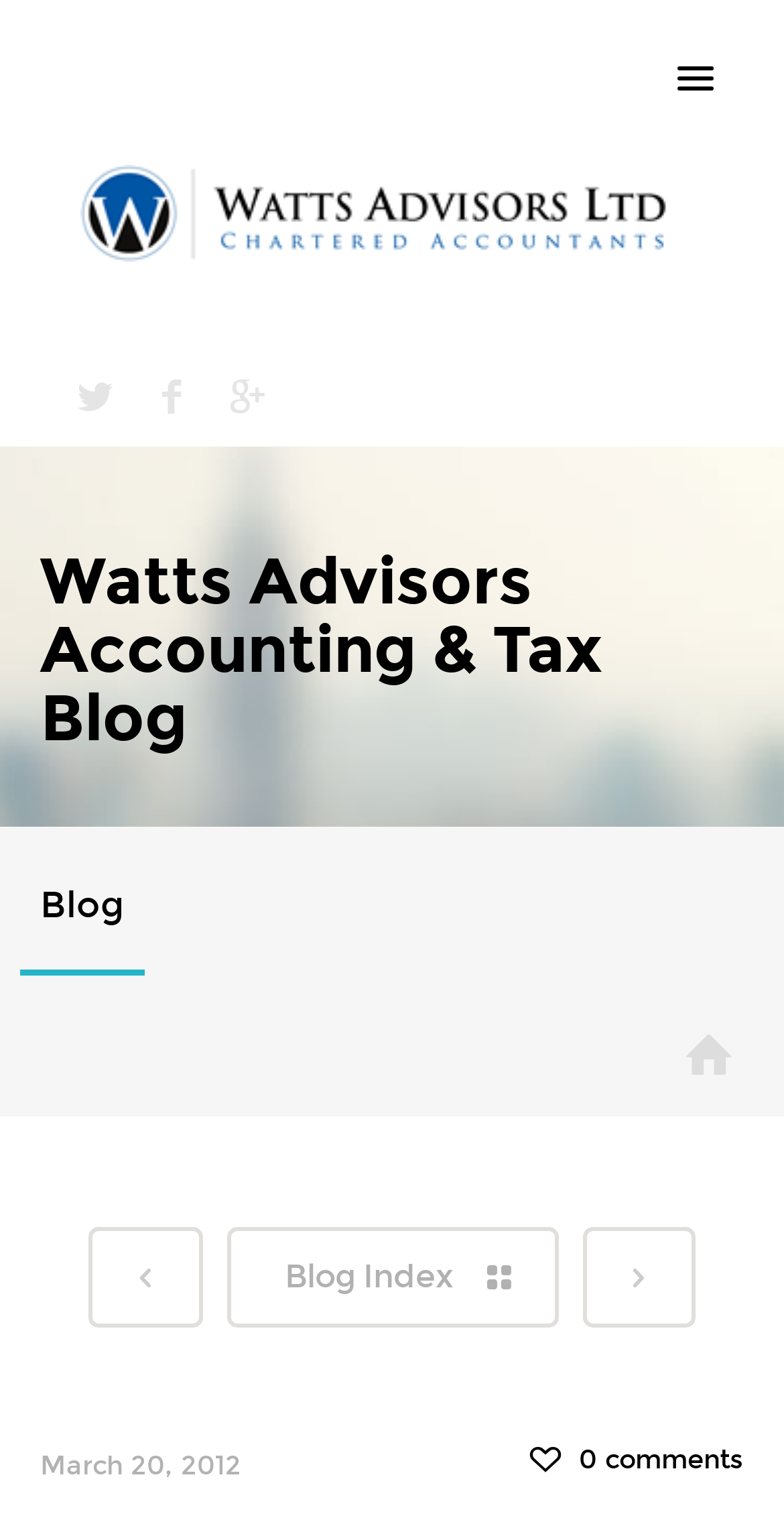Extract the bounding box coordinates for the UI element described as: "Corporate Accounting Services".

[0.09, 0.661, 0.949, 0.719]